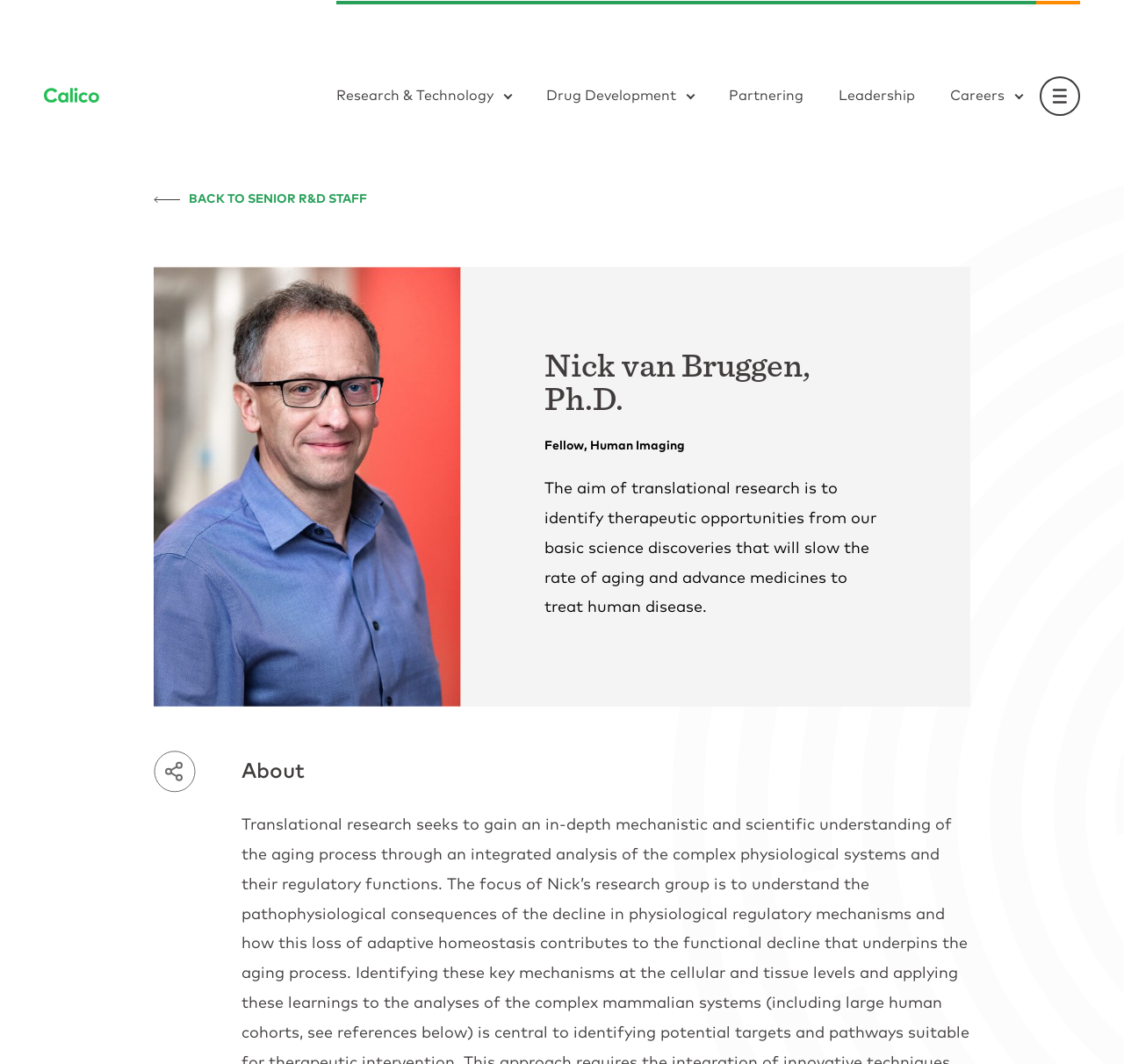Identify the bounding box coordinates of the section that should be clicked to achieve the task described: "Learn more about Nick van Bruggen, Ph.D.".

[0.484, 0.328, 0.789, 0.391]